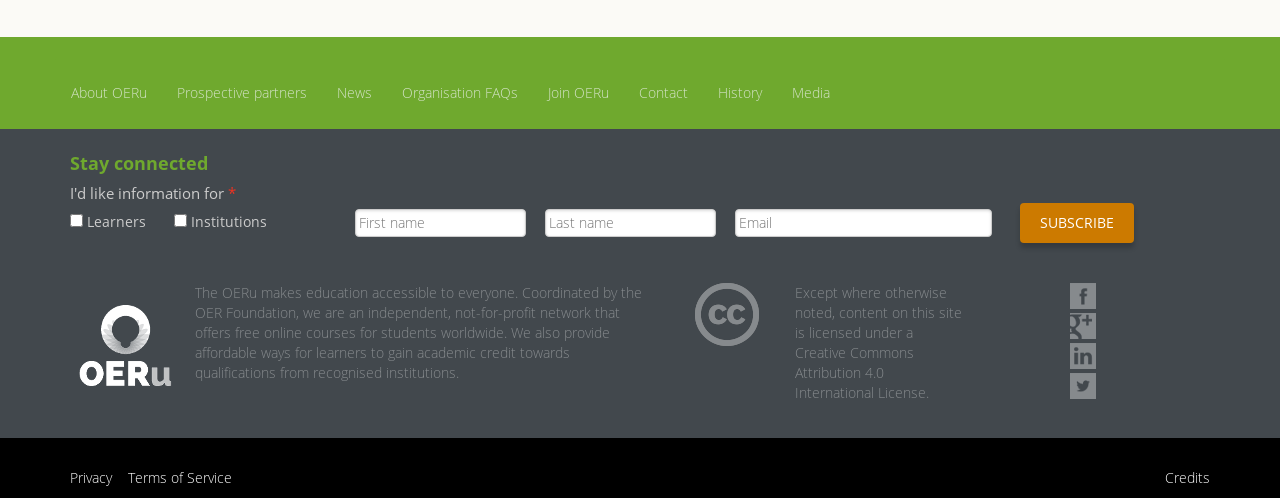Give a concise answer of one word or phrase to the question: 
What is the required information to subscribe?

First name, Last name, Email